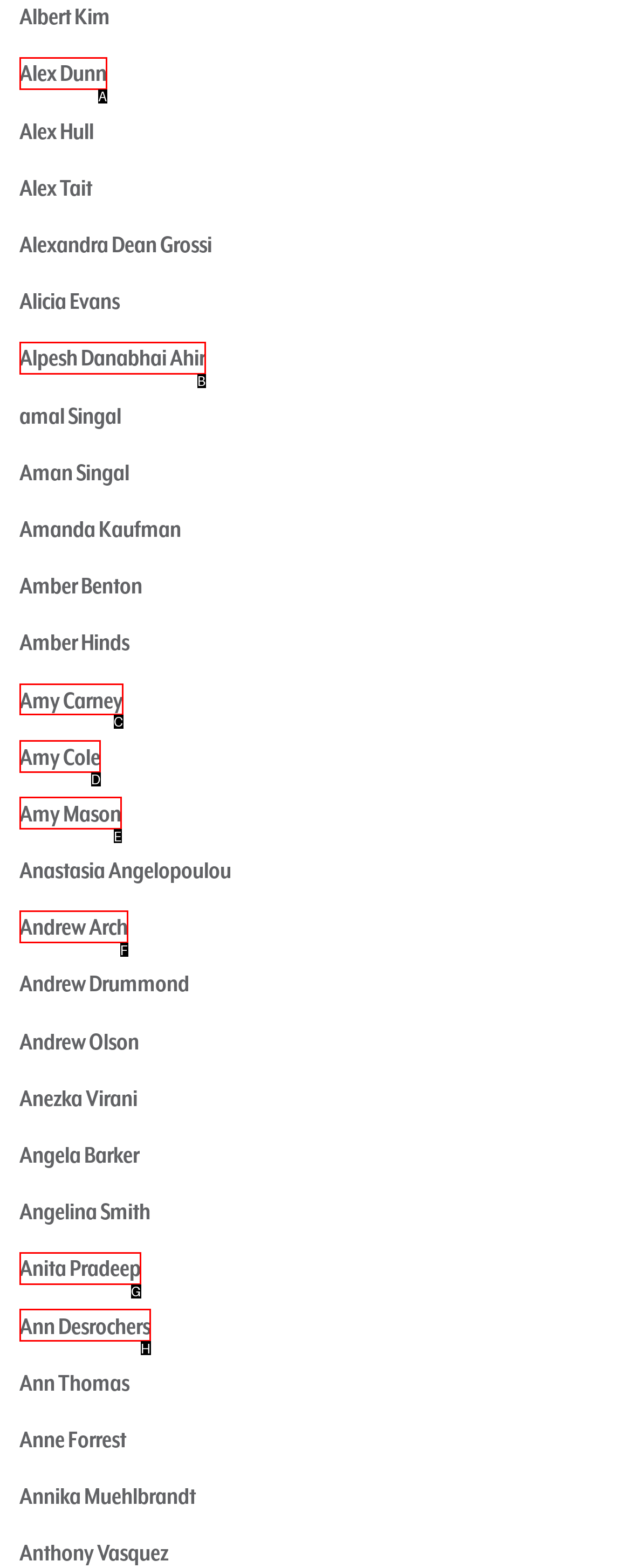Select the appropriate HTML element that needs to be clicked to finish the task: Check out Amy Carney's information
Reply with the letter of the chosen option.

C